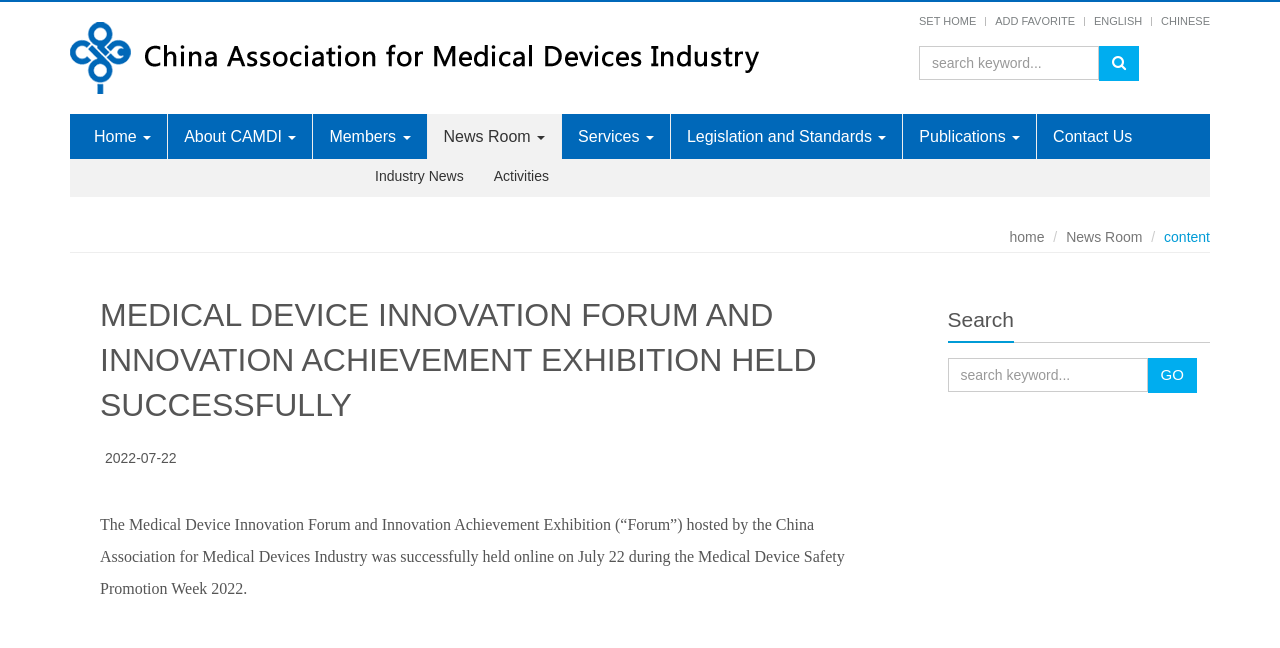Analyze the image and answer the question with as much detail as possible: 
What is the organization hosting the Medical Device Innovation Forum?

I found the text 'China Association for Medical Devices Industry' at the top of the page, which suggests that this is the organization hosting the Medical Device Innovation Forum.